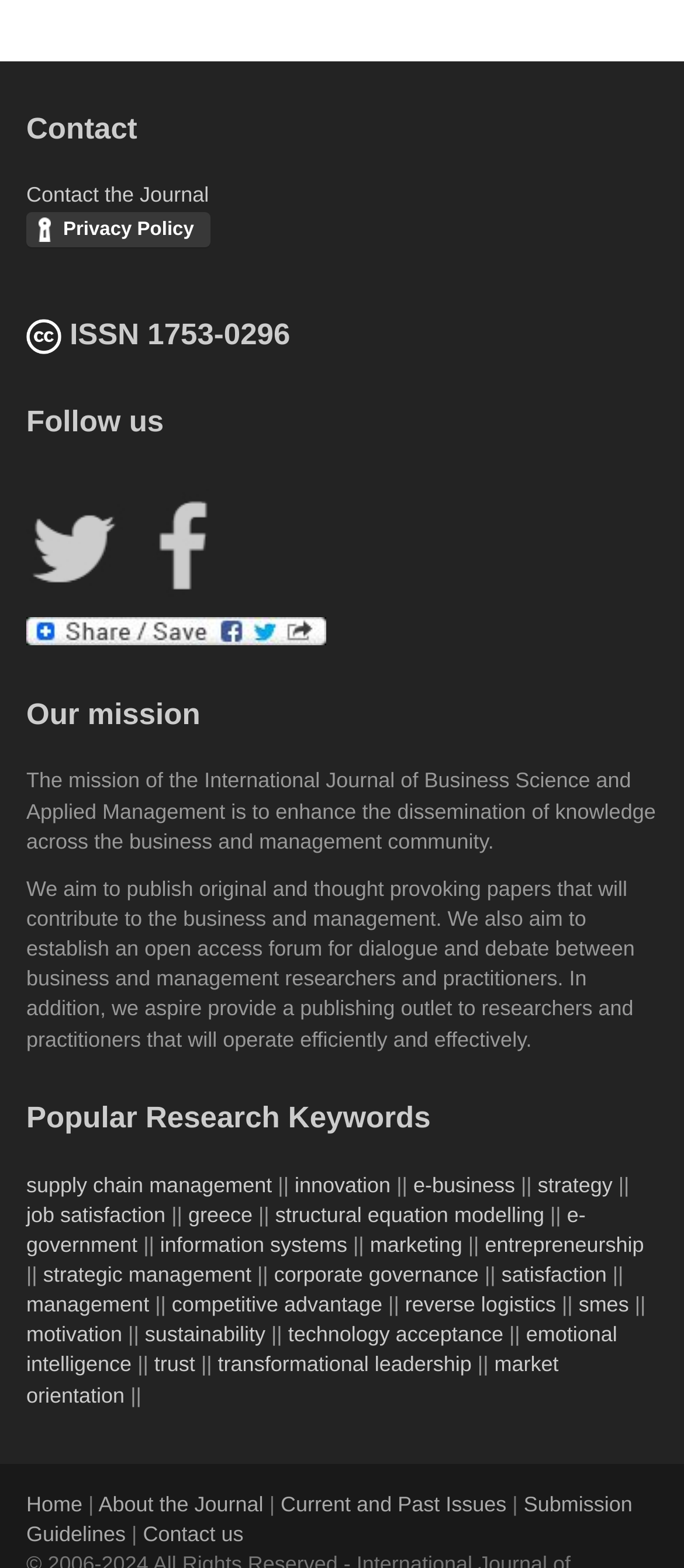Please respond to the question with a concise word or phrase:
What is the ISSN of the journal?

1753-0296